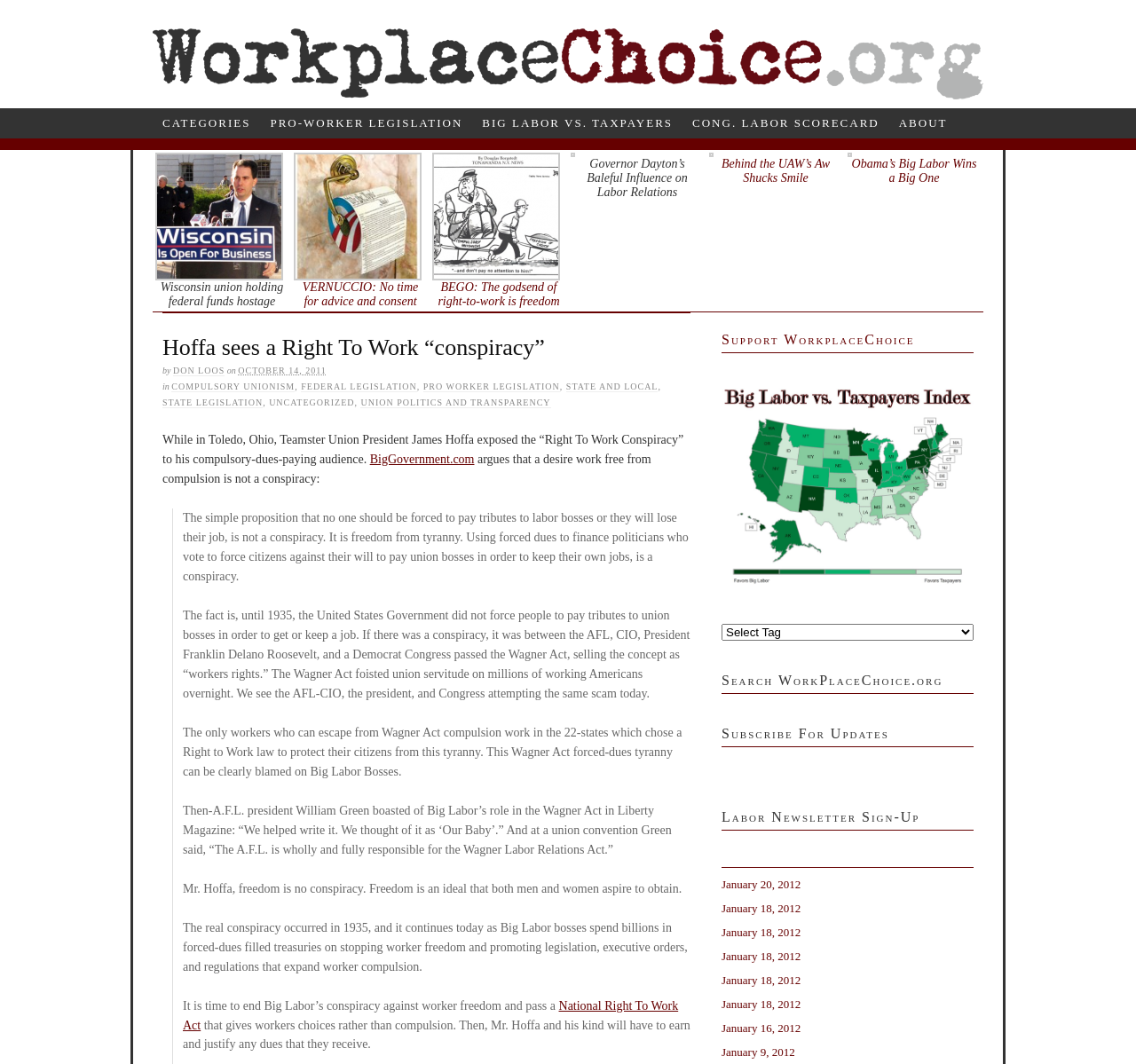Given the following UI element description: "Support WorkplaceChoice", find the bounding box coordinates in the webpage screenshot.

[0.635, 0.312, 0.805, 0.326]